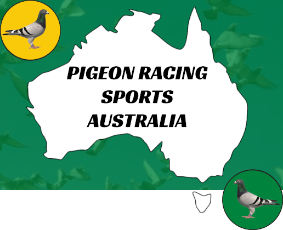What is the purpose of the circular icons featuring illustrated pigeons? Using the information from the screenshot, answer with a single word or phrase.

To reinforce the connection to the sport